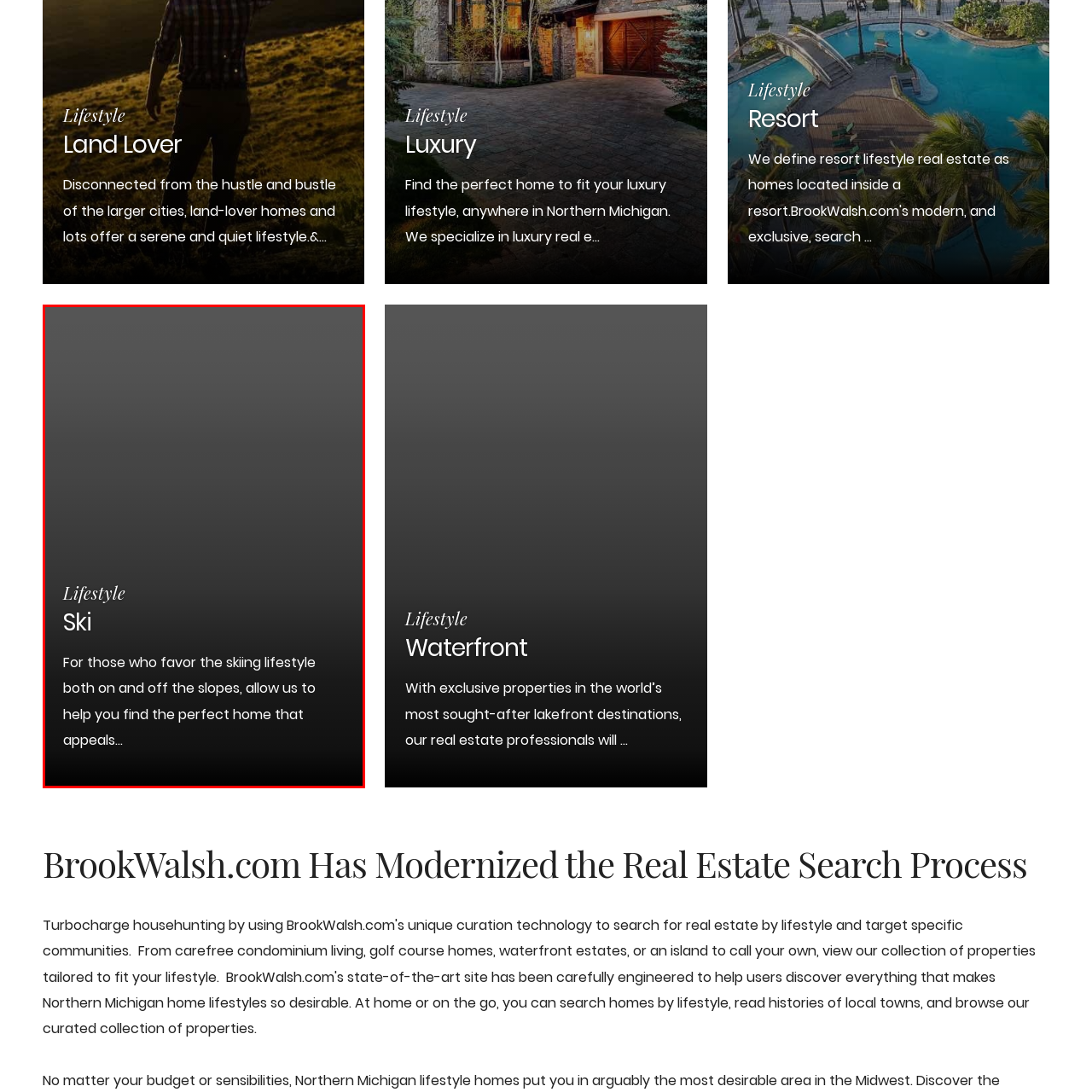What type of properties are being promoted? Check the image surrounded by the red bounding box and reply with a single word or a short phrase.

Ideal homes